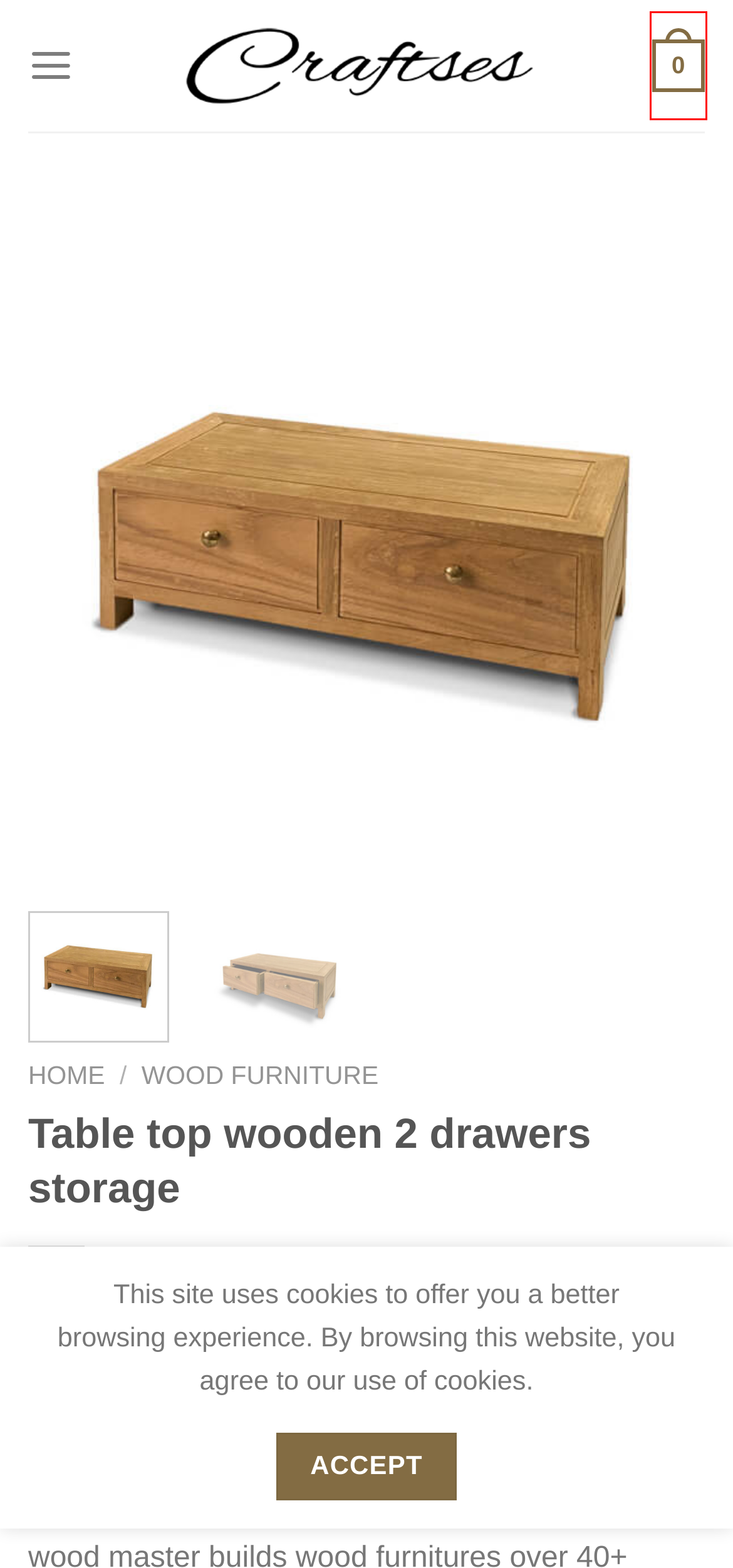You are given a screenshot of a webpage with a red bounding box around an element. Choose the most fitting webpage description for the page that appears after clicking the element within the red bounding box. Here are the candidates:
A. Y-Shape Log Stool - Craftses
B. Wooden Pedestal - Small size - Craftses
C. Leather craft Archives - Craftses
D. Wooden Pedestal - Middle size - Craftses
E. Tweak Wood Archives - Craftses
F. Cart - Craftses
G. Wood Furniture Archives - Craftses
H. Handcraft and Art - Craftses

F